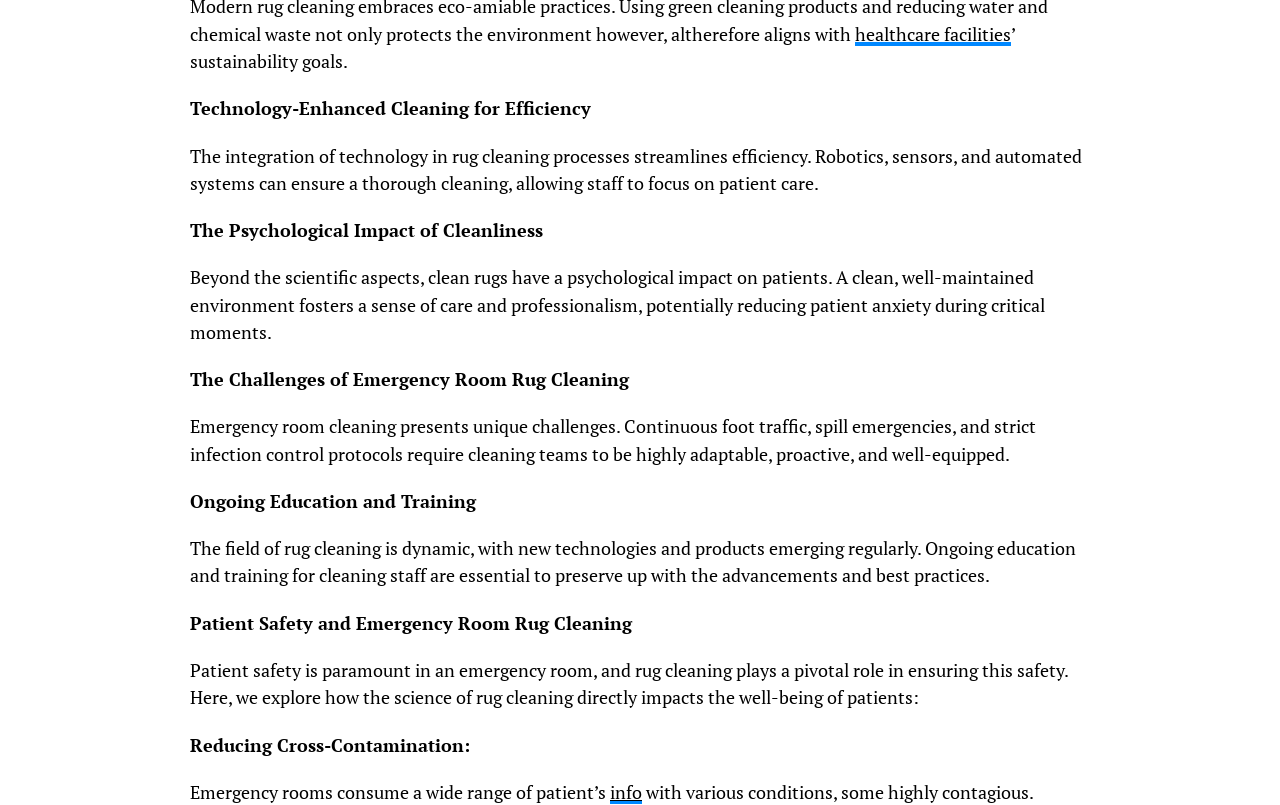Provide the bounding box coordinates of the HTML element described by the text: "info".

[0.477, 0.97, 0.502, 0.998]